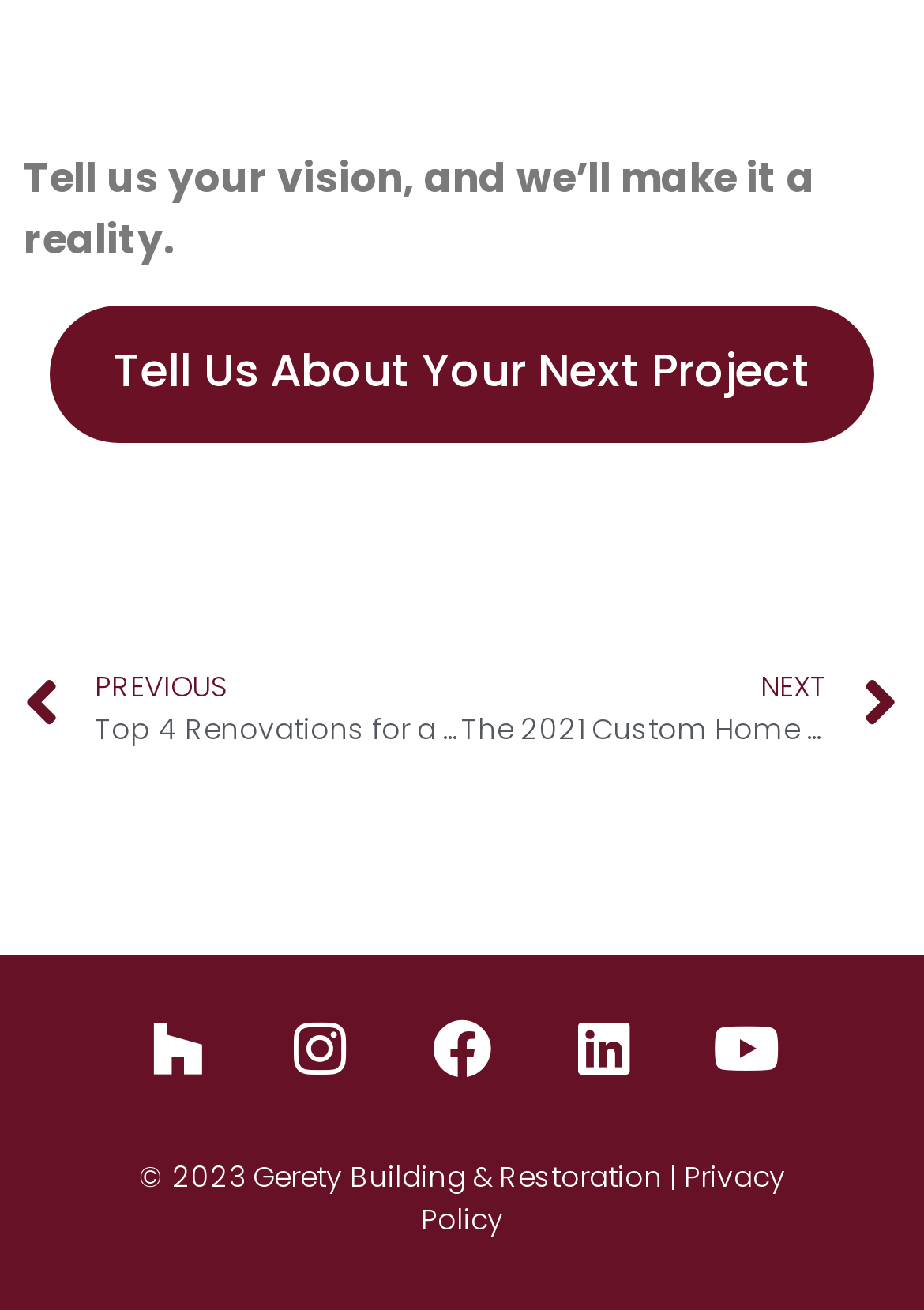Can you show the bounding box coordinates of the region to click on to complete the task described in the instruction: "Read the previous article"?

[0.026, 0.501, 0.499, 0.582]